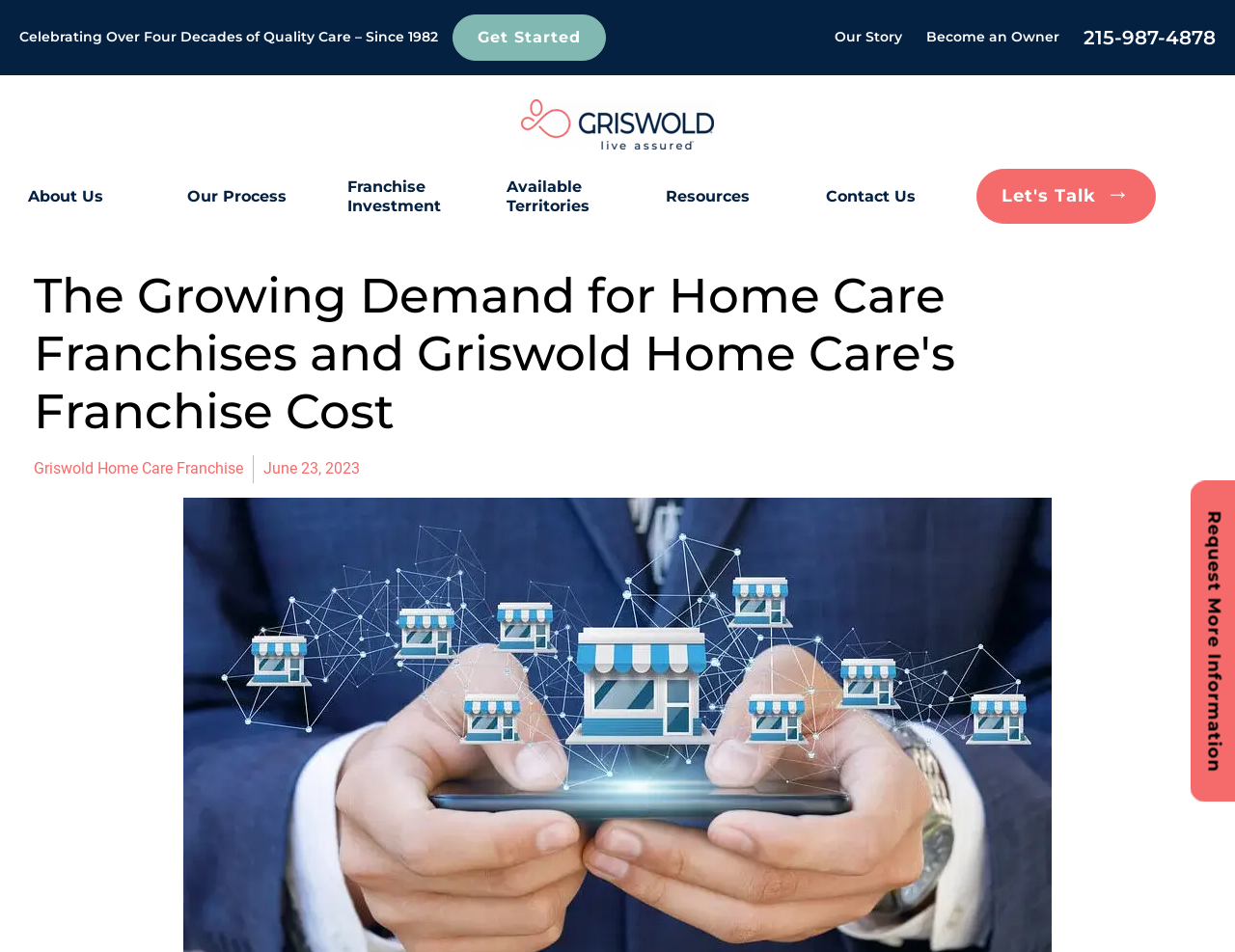Determine the bounding box coordinates for the area you should click to complete the following instruction: "View About Us".

[0.023, 0.196, 0.138, 0.216]